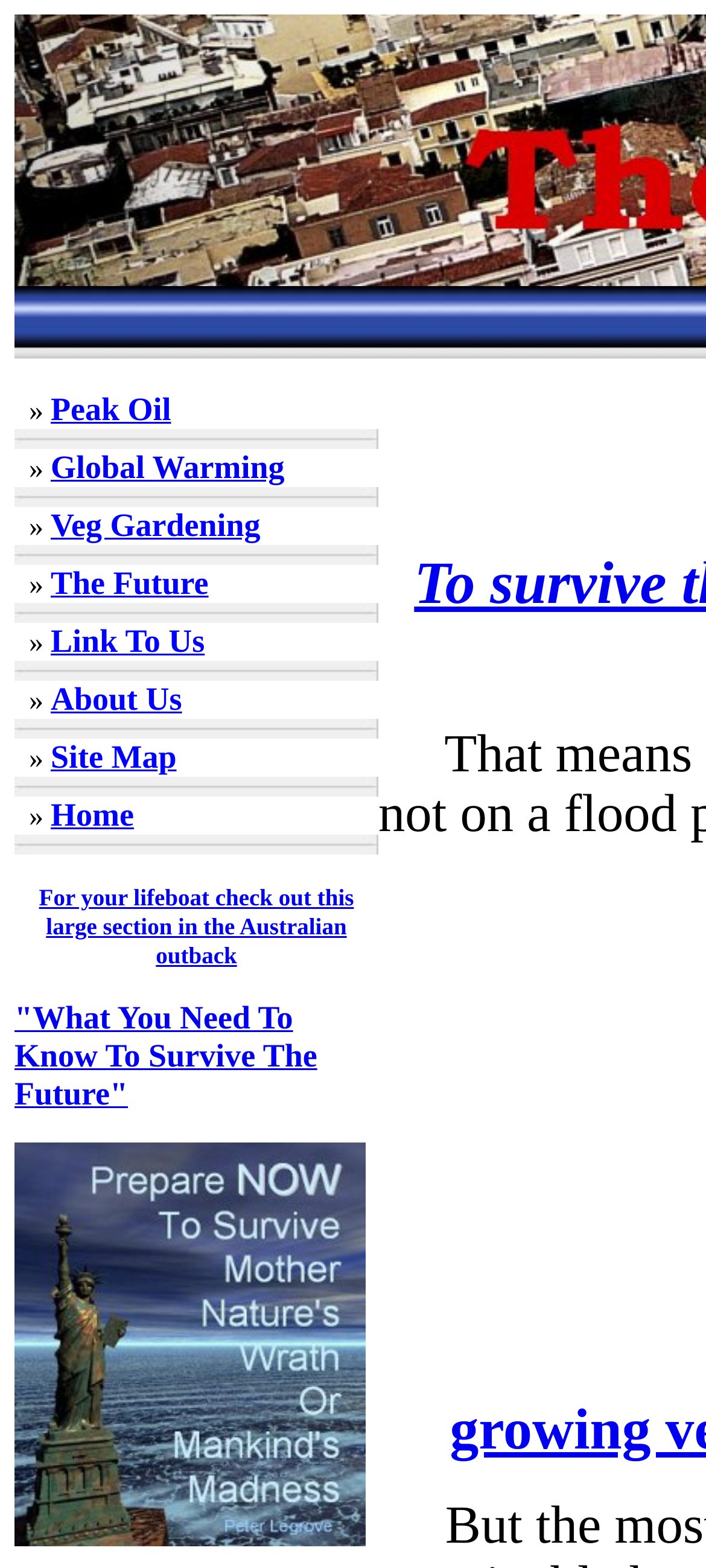Please determine the bounding box coordinates for the element that should be clicked to follow these instructions: "Read about What You Need To Know To Survive The Future".

[0.021, 0.637, 0.449, 0.709]